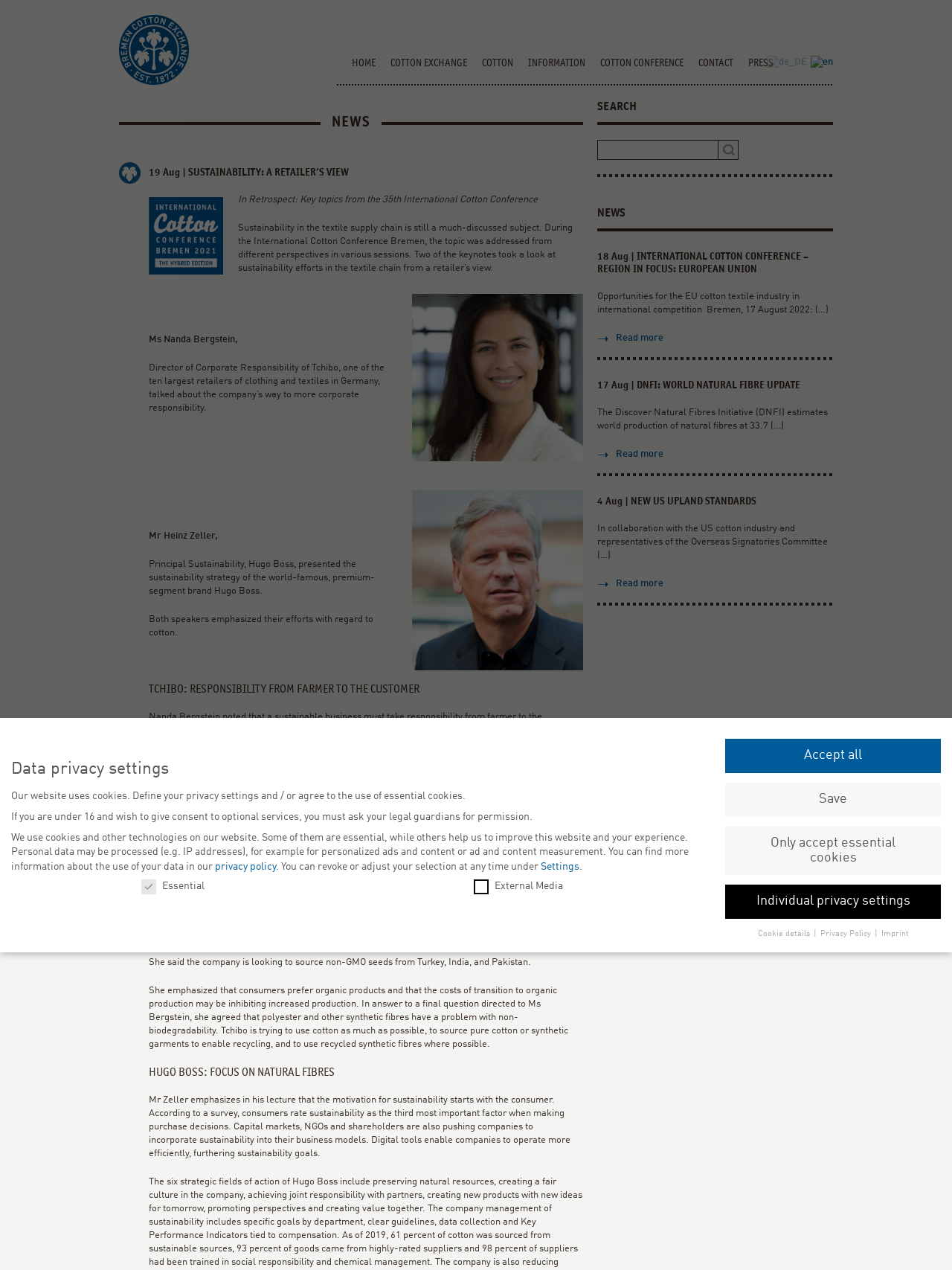What is the goal of Tchibo's sustainability efforts?
Please use the image to provide an in-depth answer to the question.

I found the article 'SUSTAINABILITY: A RETAILER’S VIEW' and read the content, which mentions Tchibo's goal to source 100 percent of its cotton from sustainable sources by the end of 2021.